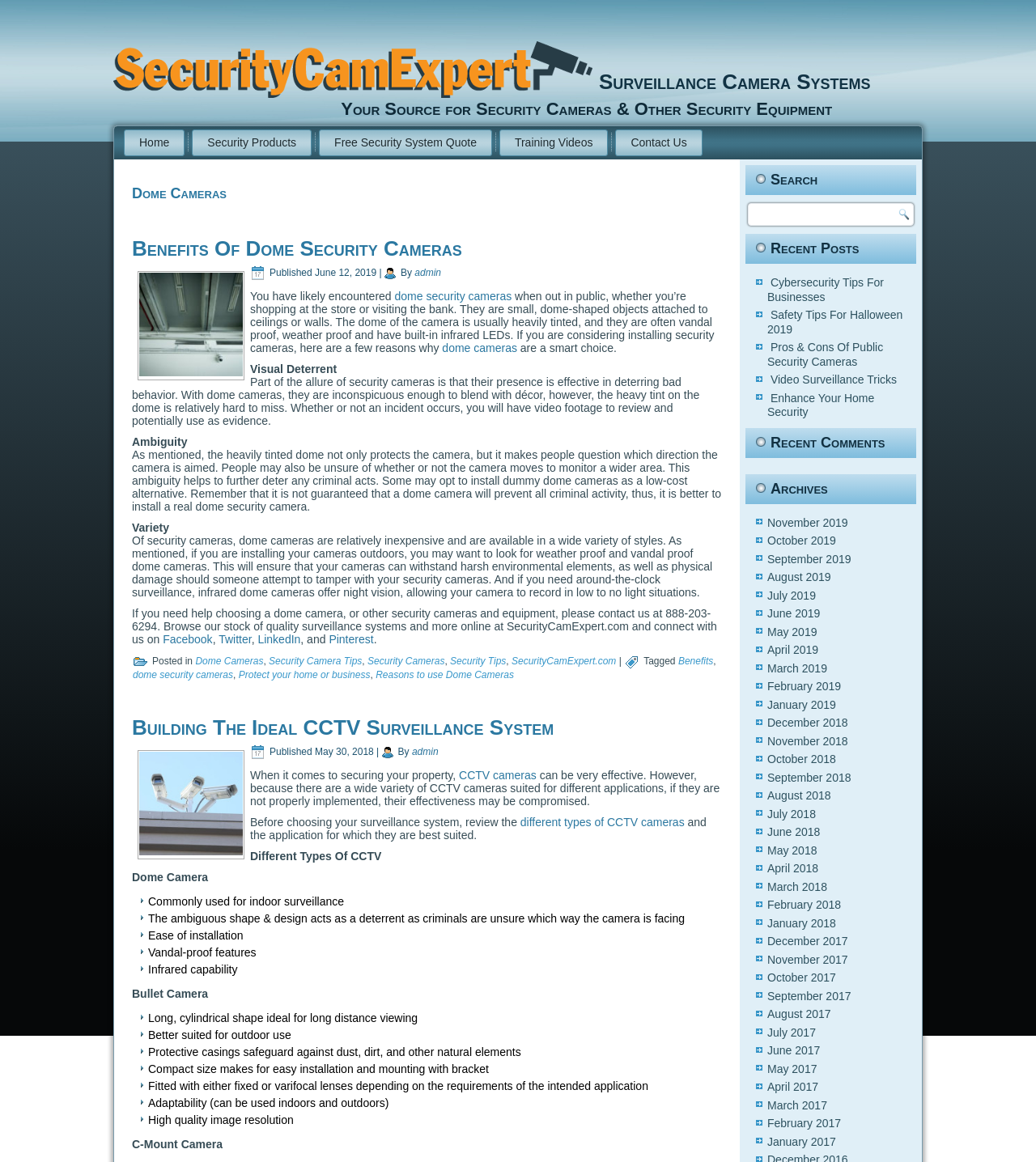Please provide a one-word or phrase answer to the question: 
Who is the author of the articles on the webpage?

admin